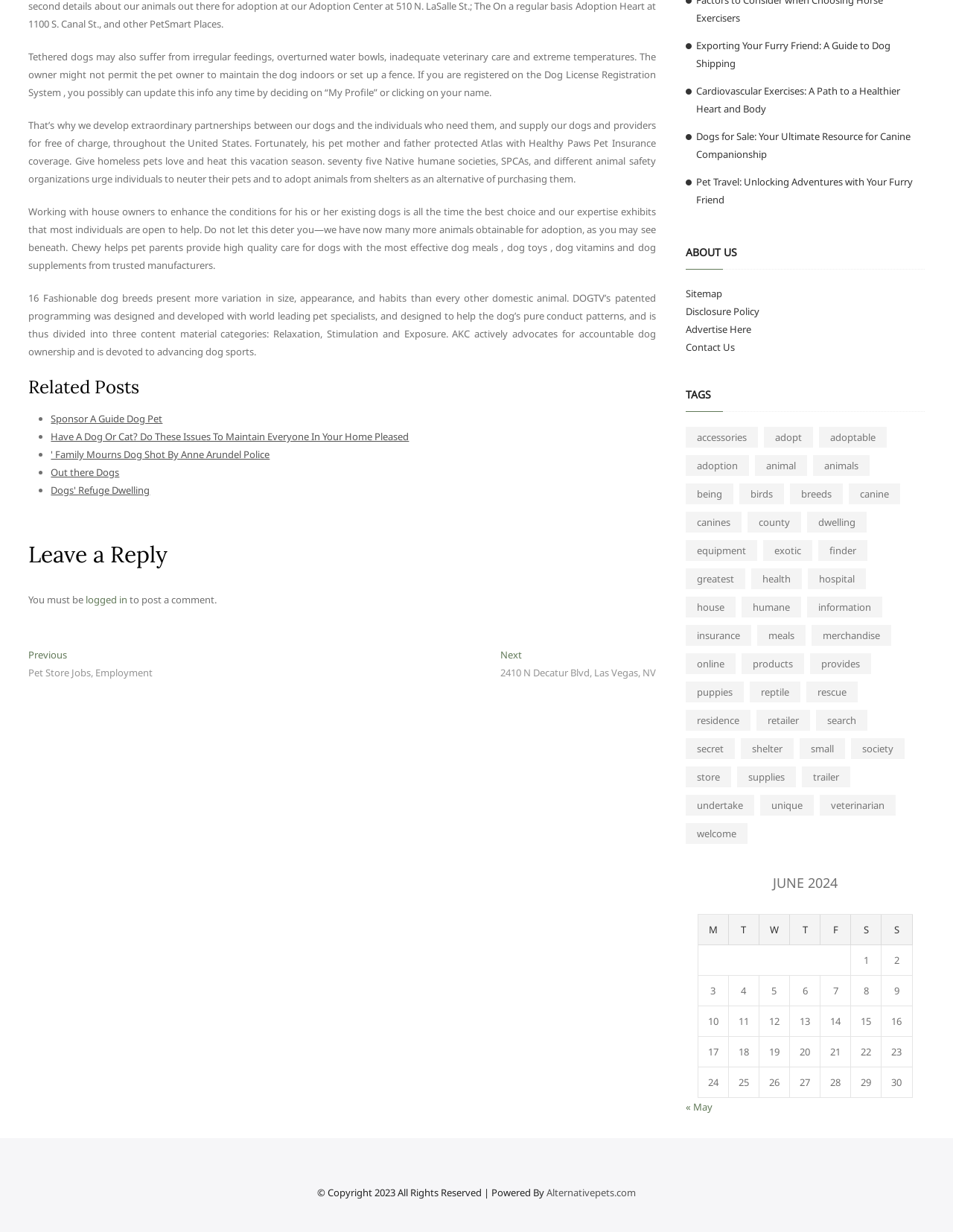Mark the bounding box of the element that matches the following description: "Contact Us".

[0.719, 0.276, 0.771, 0.287]